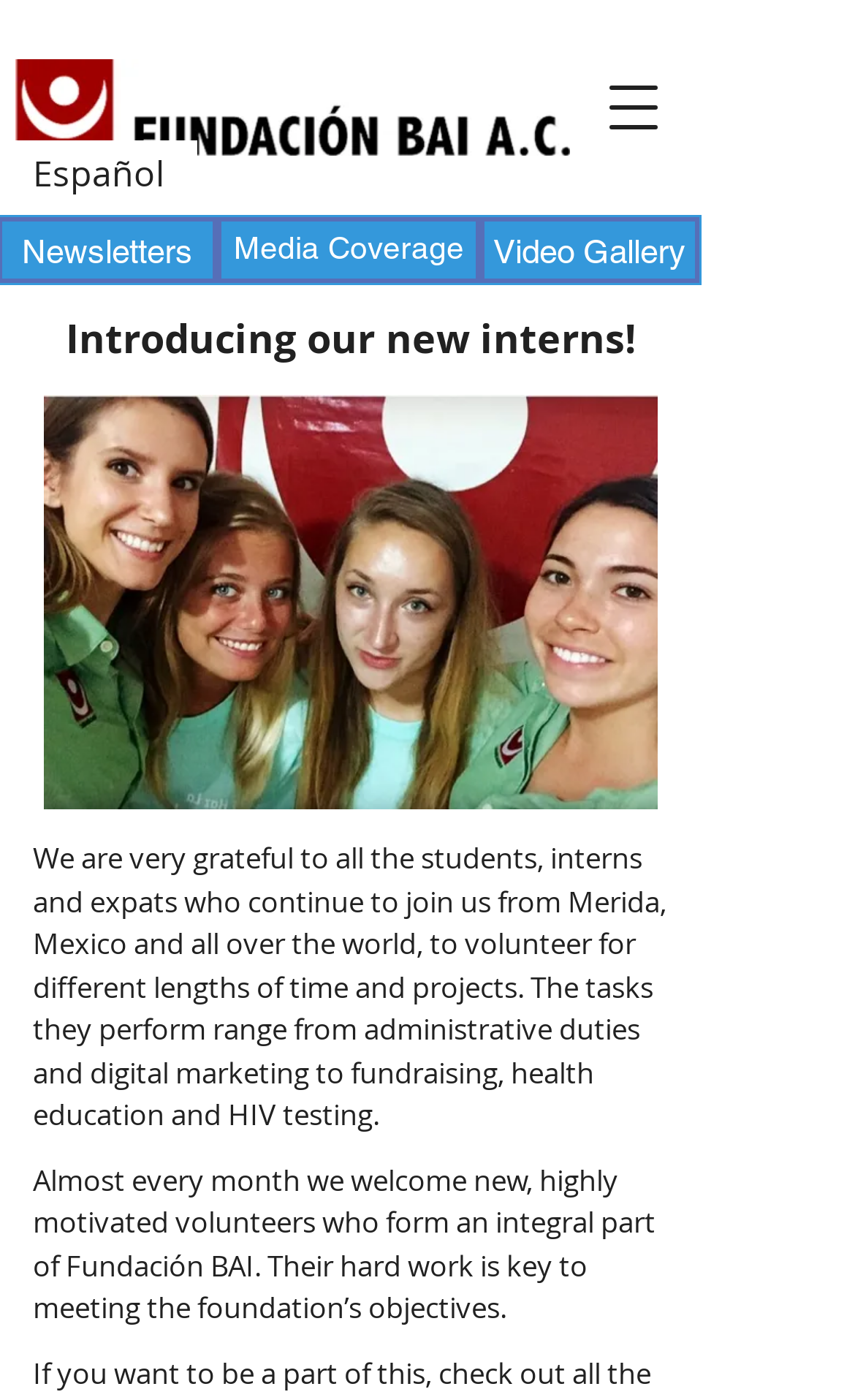Use a single word or phrase to answer the question:
What is the organization's name?

Fundación BAI